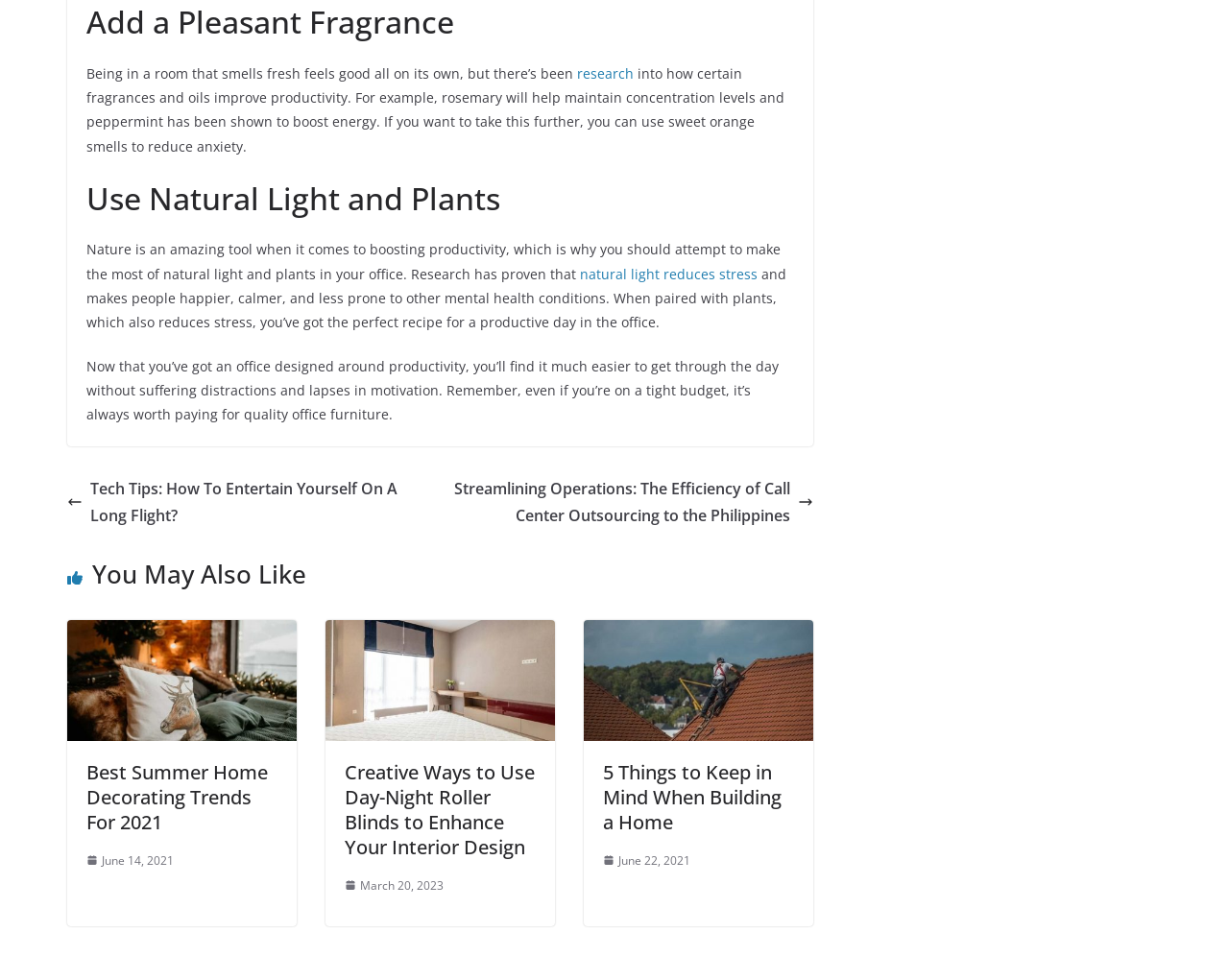Answer the question below in one word or phrase:
How many links are there in the 'You May Also Like' section?

4